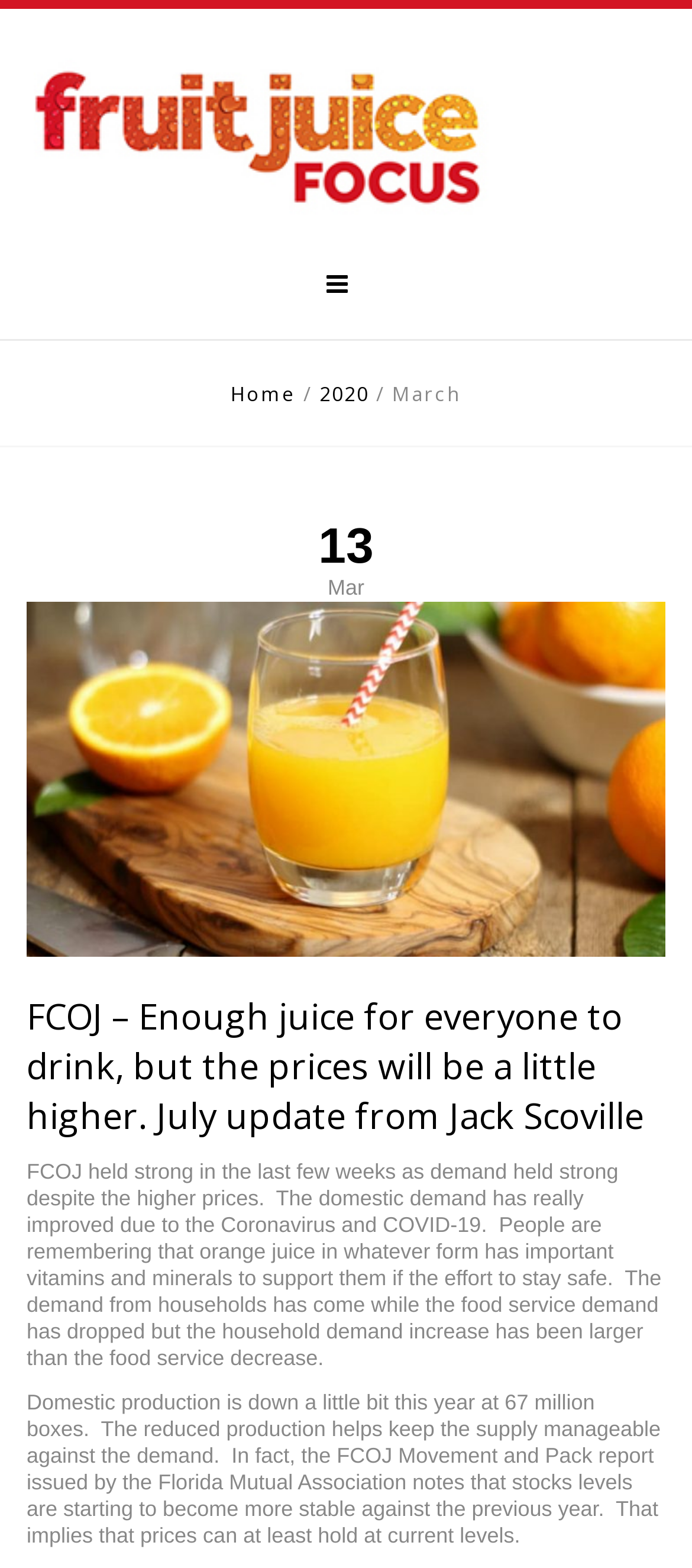Using the provided element description: "Menu", identify the bounding box coordinates. The coordinates should be four floats between 0 and 1 in the order [left, top, right, bottom].

None